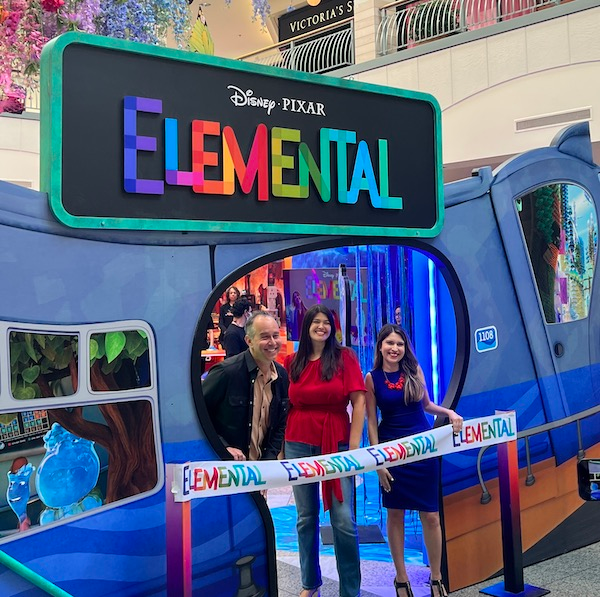Consider the image and give a detailed and elaborate answer to the question: 
How many individuals are standing in front of the colorful display?

According to the caption, there are three individuals standing proudly in front of the colorful display featuring the film's title, 'ELEMENTAL', which includes an older man with a warm smile, a woman in a red dress, and a woman in a blue dress.